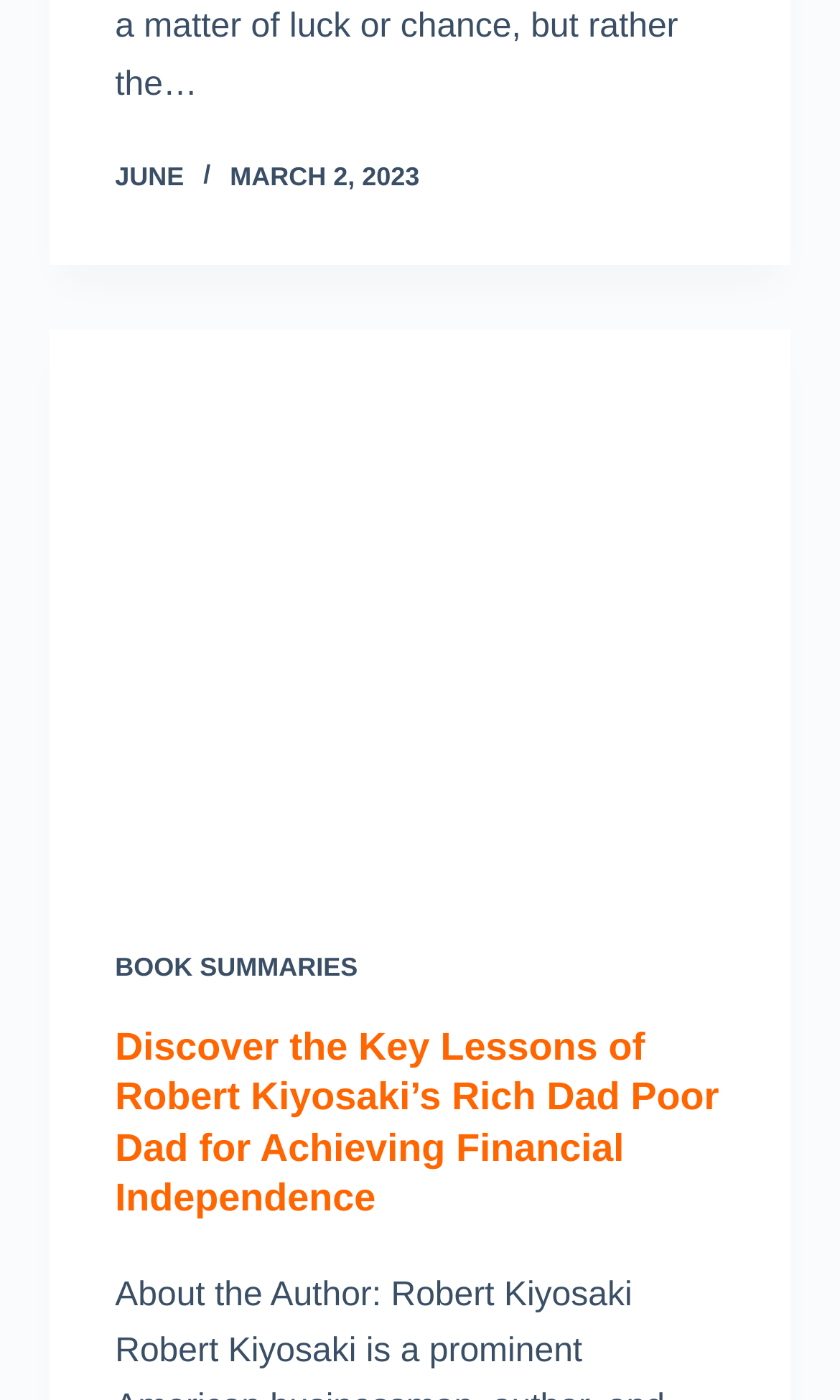Please determine the bounding box coordinates for the UI element described as: "June".

[0.137, 0.116, 0.219, 0.137]